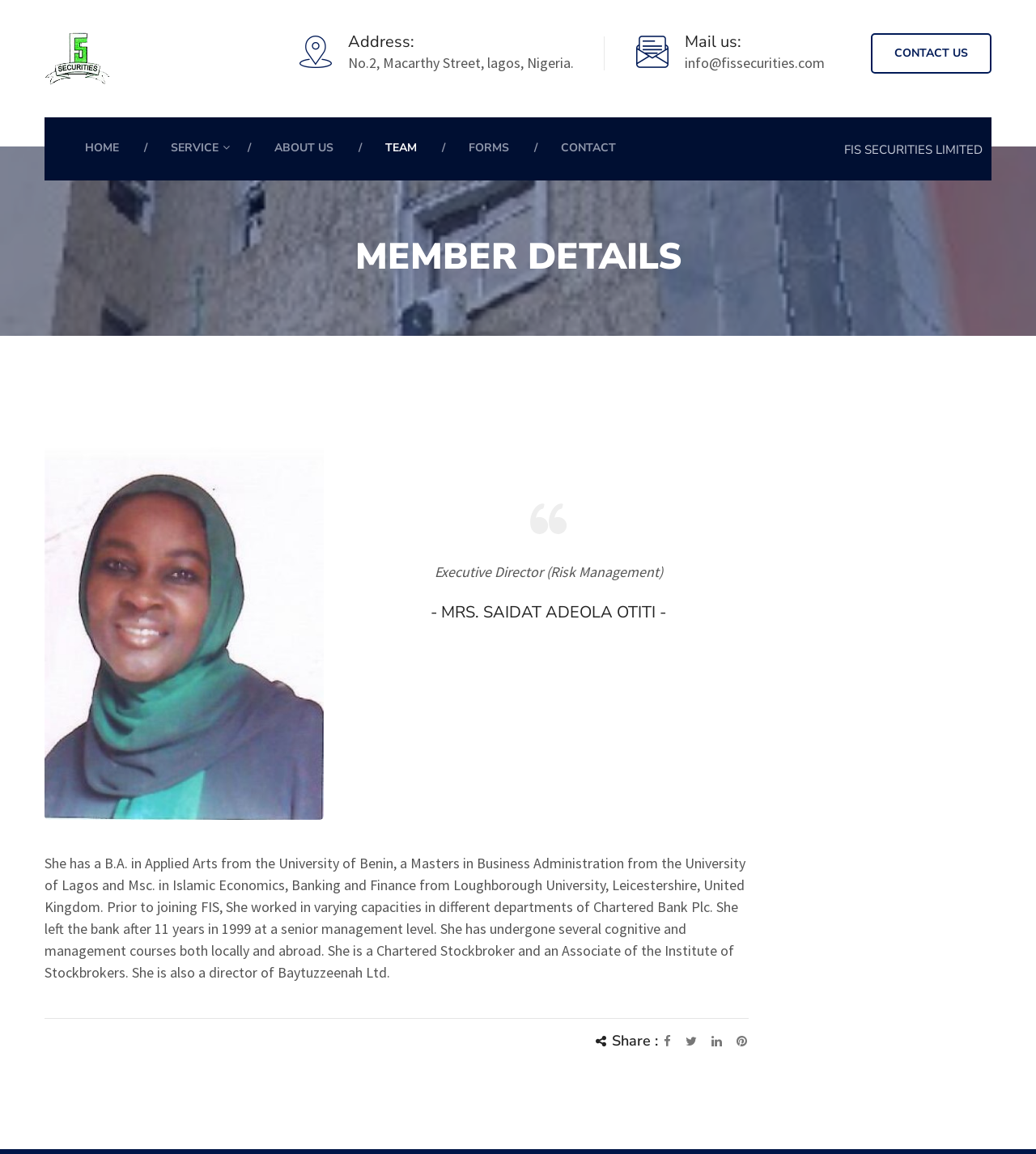Refer to the element description FIS SECURITIES LIMITED and identify the corresponding bounding box in the screenshot. Format the coordinates as (top-left x, top-left y, bottom-right x, bottom-right y) with values in the range of 0 to 1.

[0.815, 0.104, 0.948, 0.156]